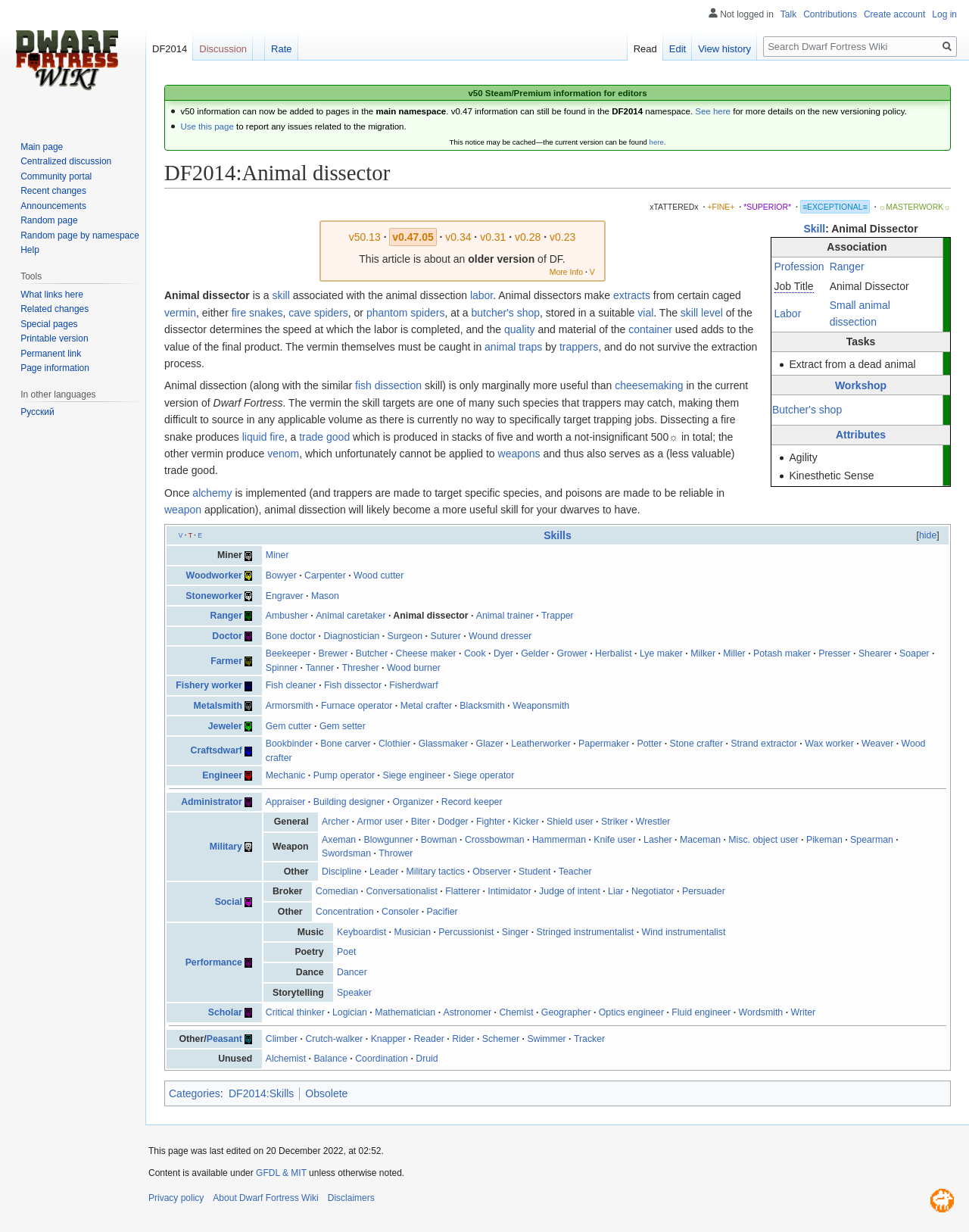Specify the bounding box coordinates of the area that needs to be clicked to achieve the following instruction: "Go to the page of the profession Ranger".

[0.856, 0.212, 0.892, 0.222]